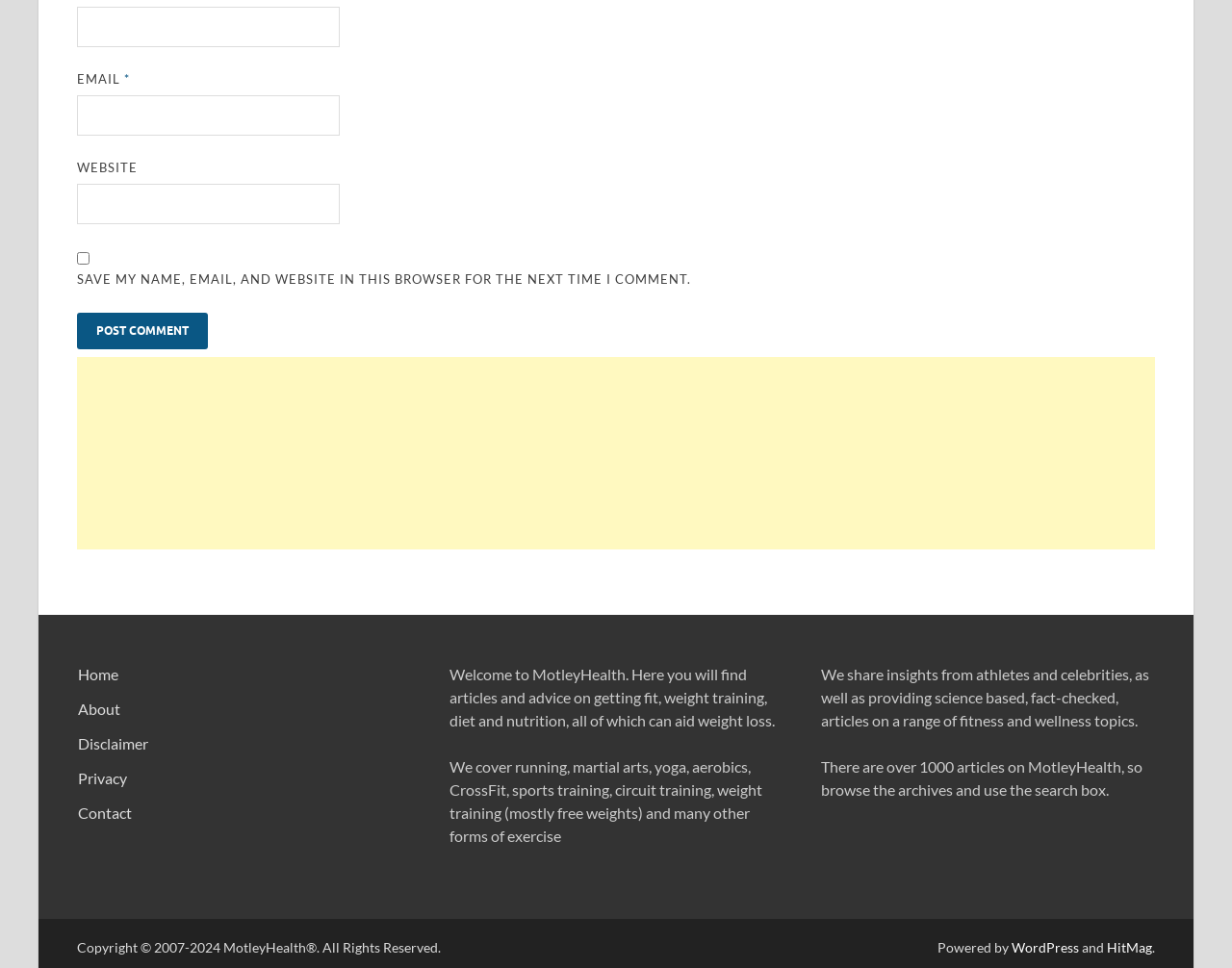What is the website powered by?
Provide a detailed answer to the question, using the image to inform your response.

The website's footer section indicates that it is 'Powered by WordPress and HitMag', suggesting that these are the platforms or tools used to build and maintain the website.